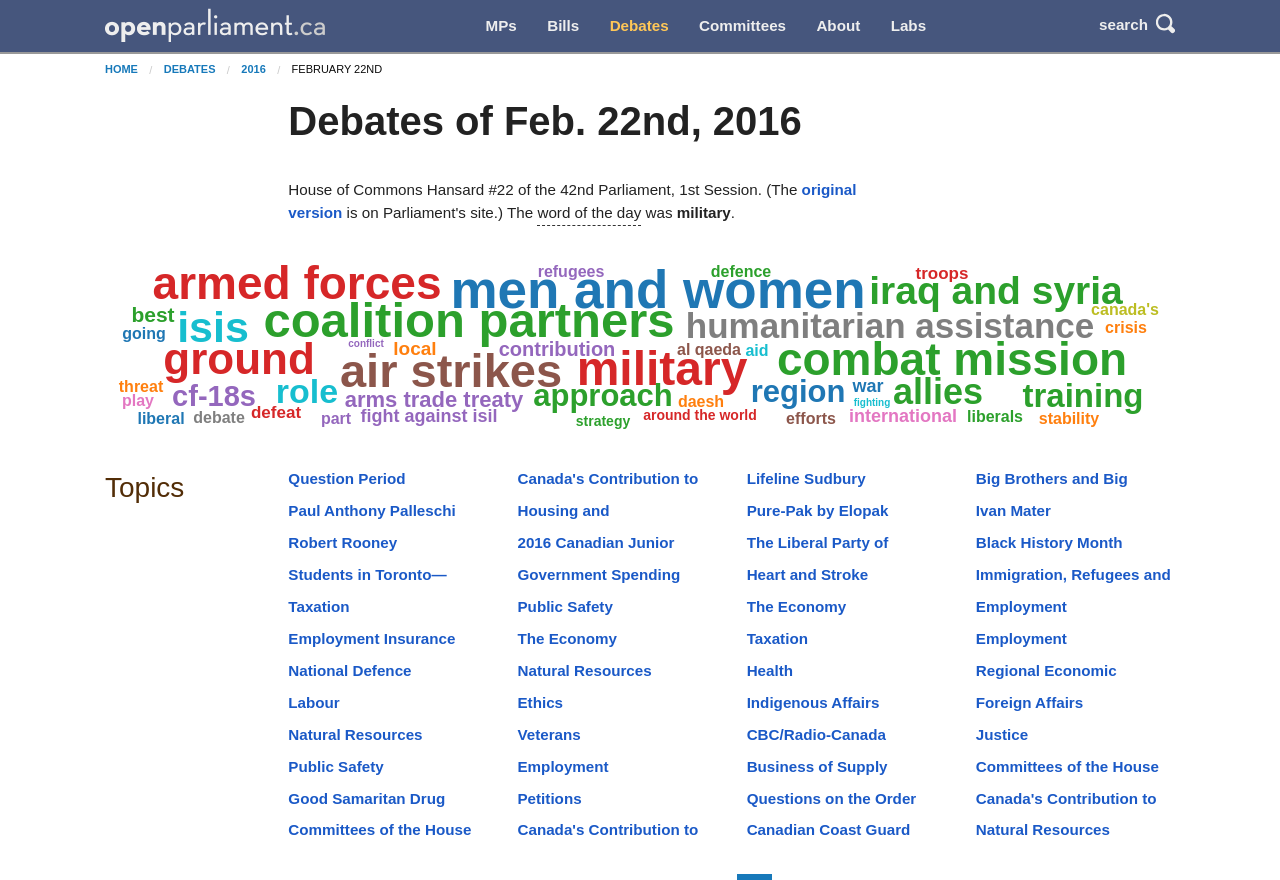Provide a single word or phrase to answer the given question: 
What is the time of the speech?

5:10 p.m.